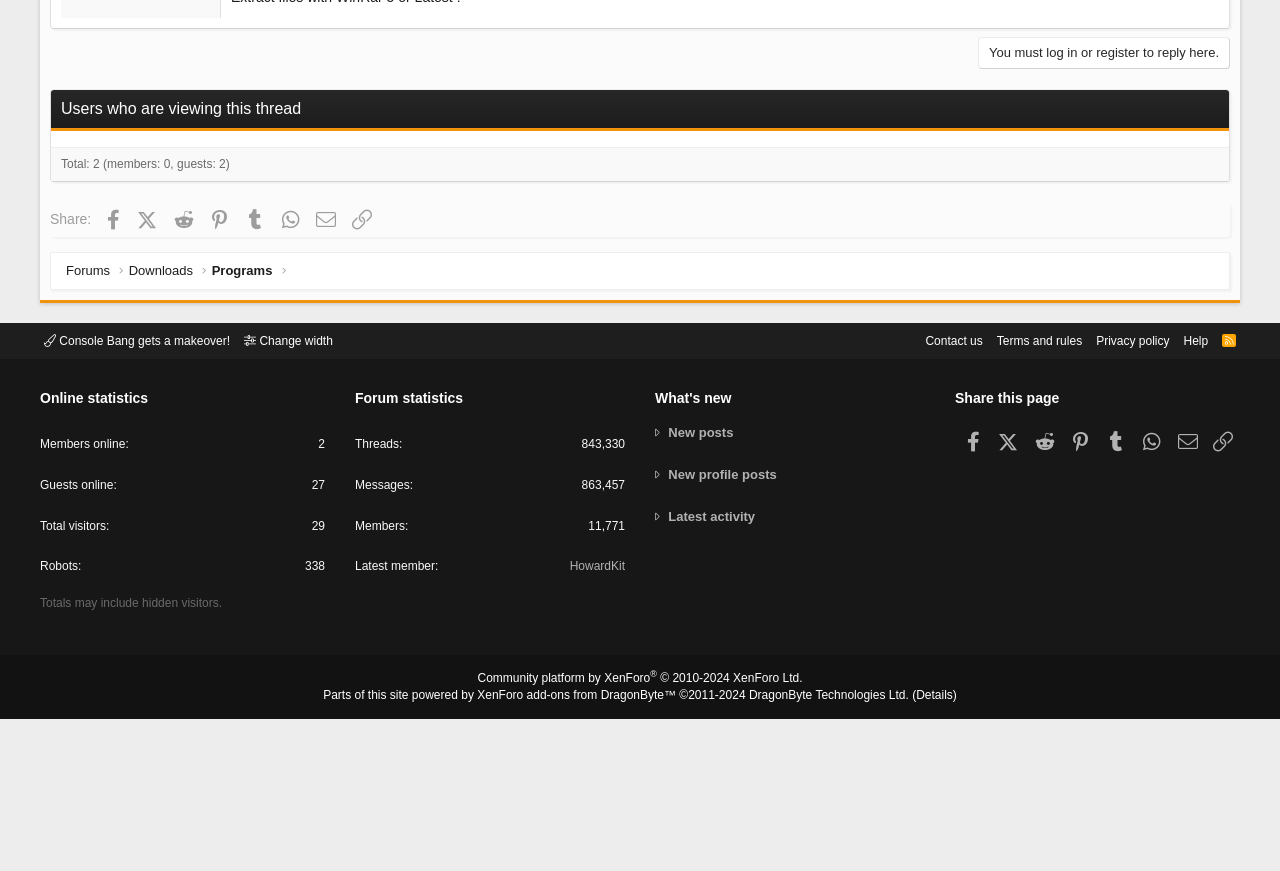Answer the following in one word or a short phrase: 
How many threads are there in the forum?

843,330